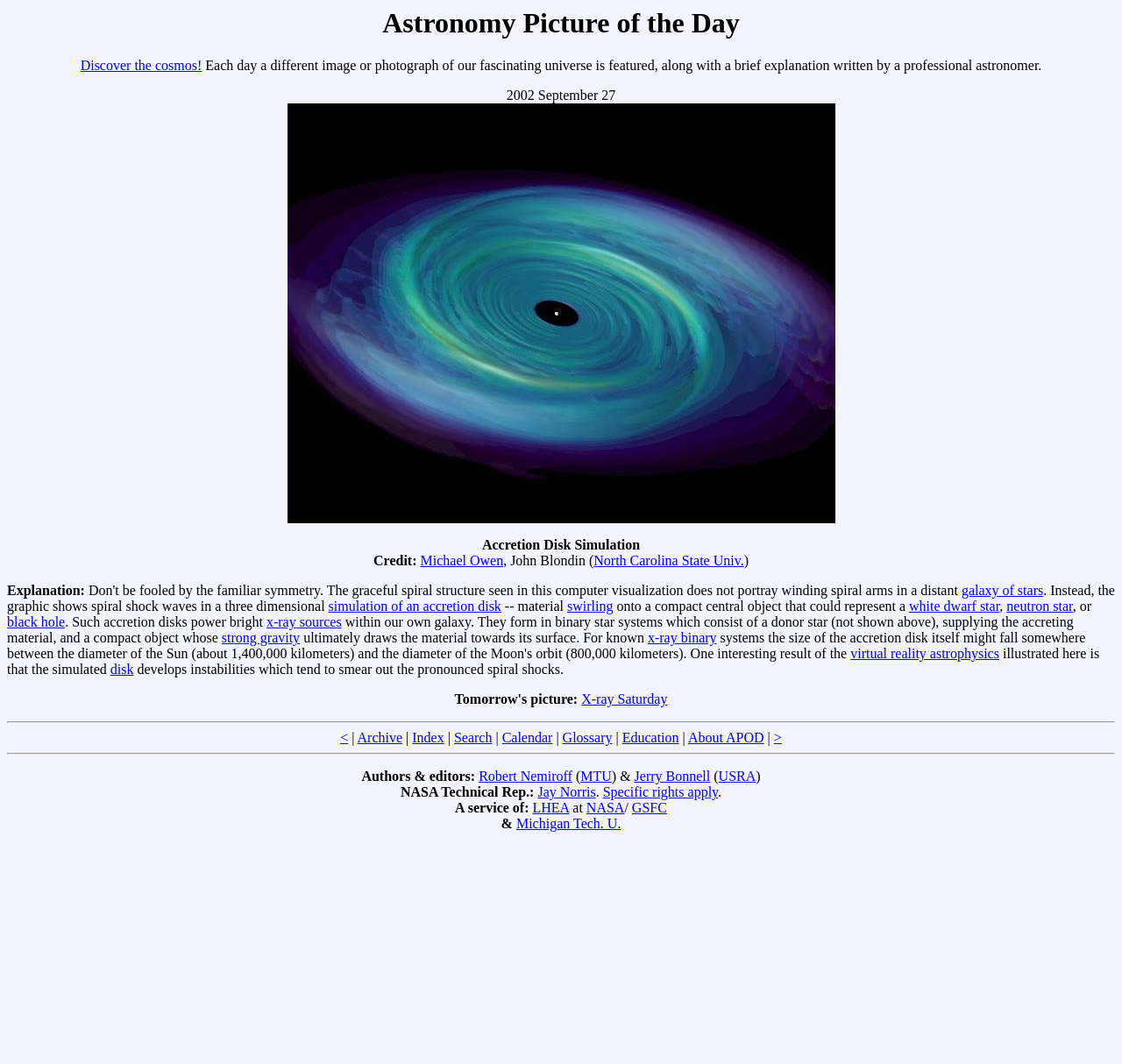Identify the primary heading of the webpage and provide its text.

Astronomy Picture of the Day